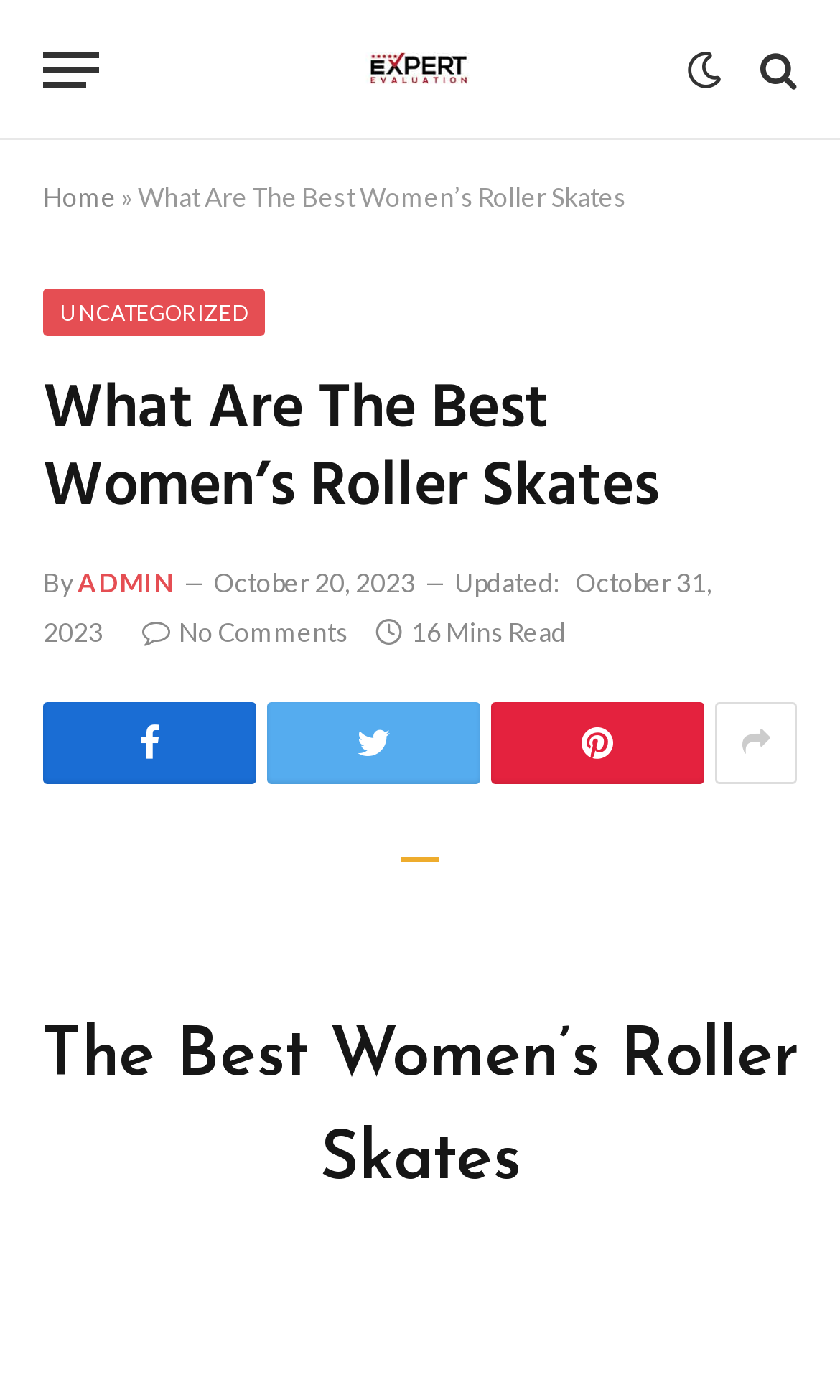What is the category of the article?
Look at the image and provide a detailed response to the question.

I found the category by looking at the link 'UNCATEGORIZED' which is located in the top section of the webpage.